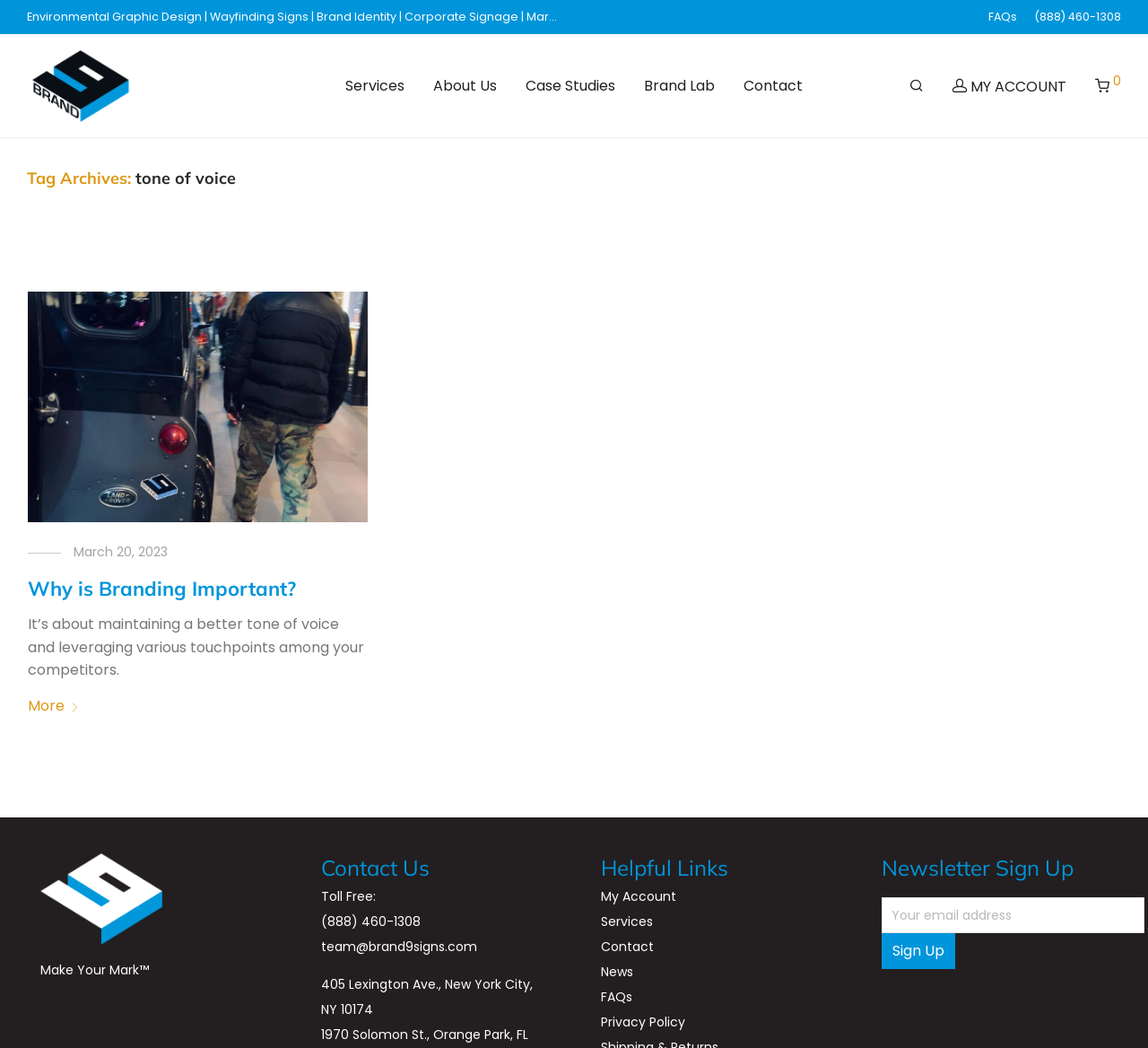Give a concise answer using only one word or phrase for this question:
How many links are in the 'Helpful Links' section?

5